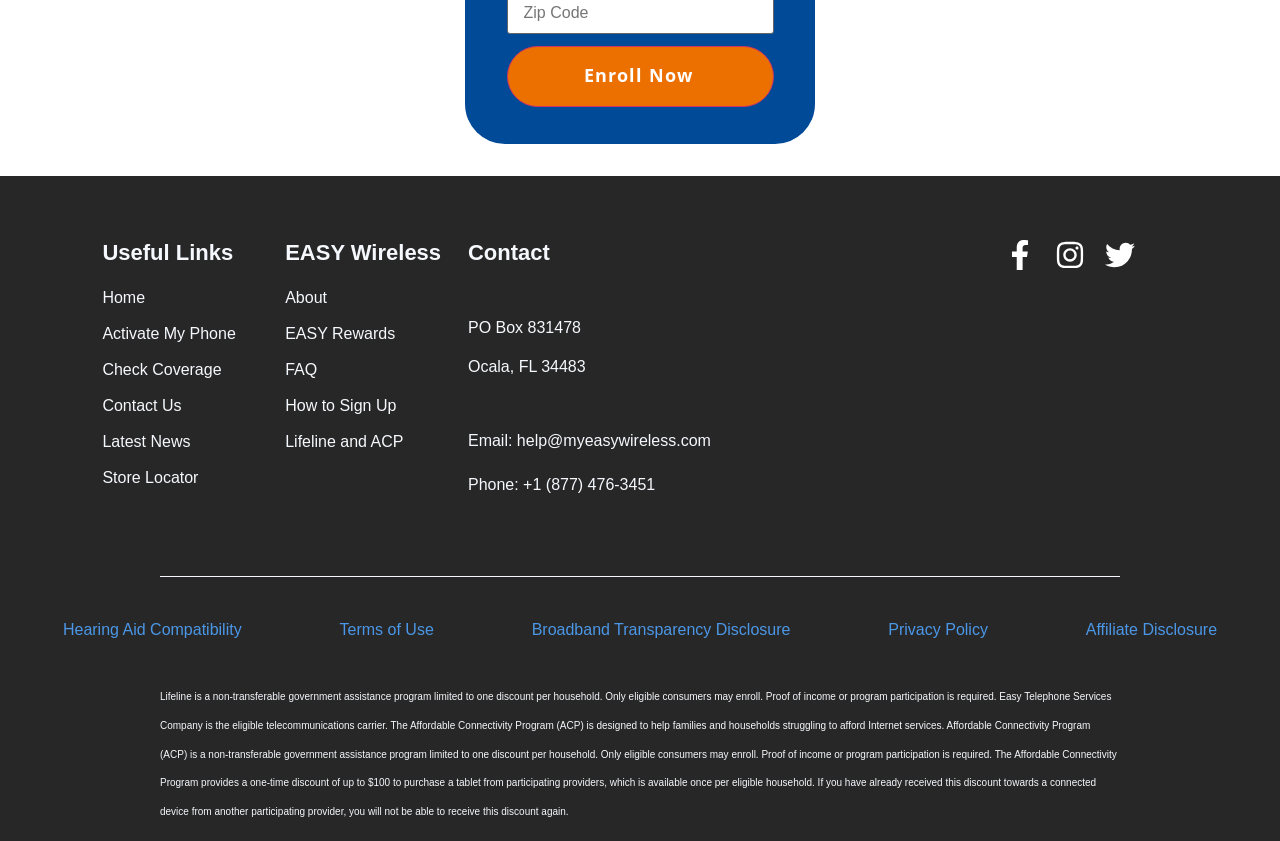Locate the bounding box coordinates of the segment that needs to be clicked to meet this instruction: "Email help@myeasywireless.com".

[0.366, 0.51, 0.584, 0.538]